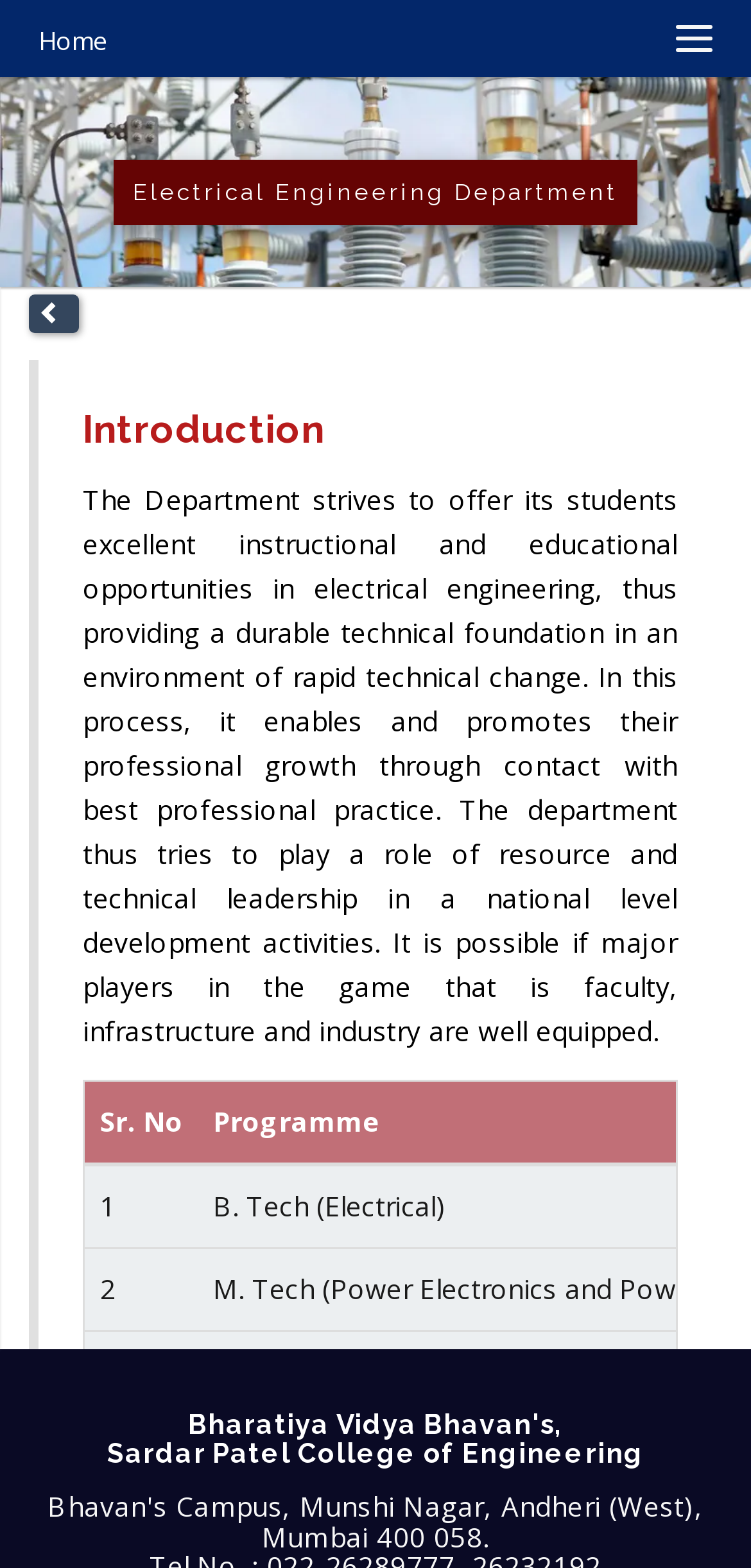Provide a brief response using a word or short phrase to this question:
What is the name of the department?

Electrical Engineering